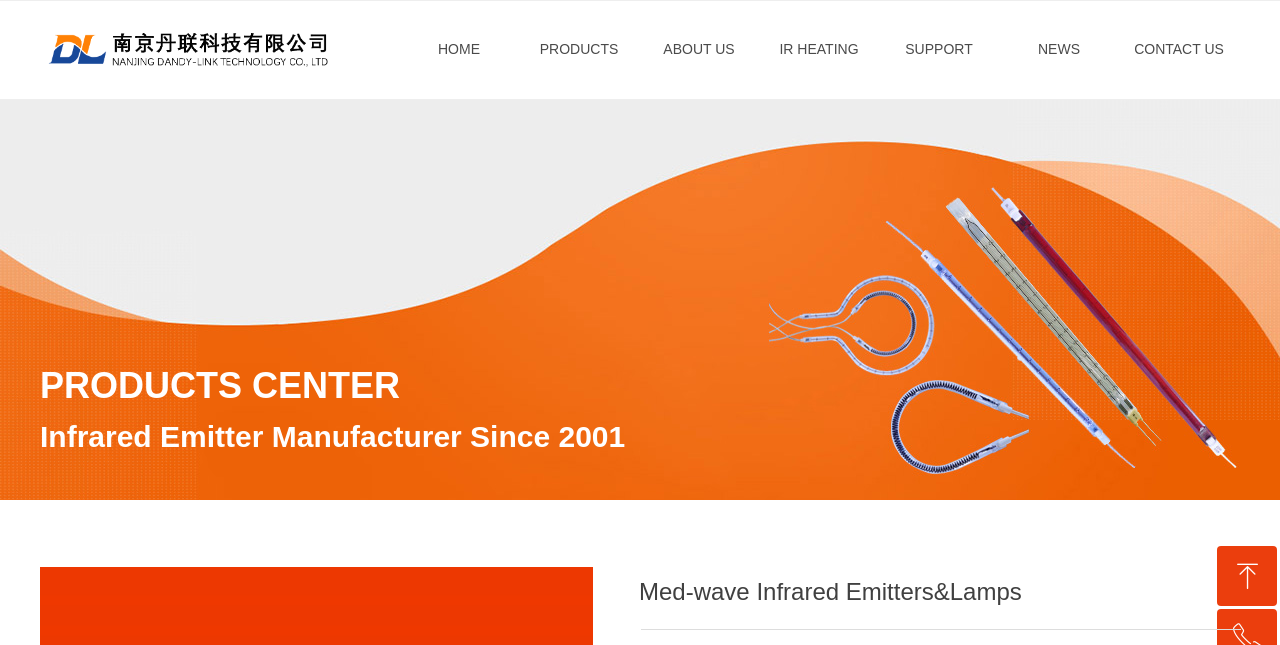Determine the bounding box of the UI component based on this description: "IR HEATING". The bounding box coordinates should be four float values between 0 and 1, i.e., [left, top, right, bottom].

[0.605, 0.04, 0.675, 0.113]